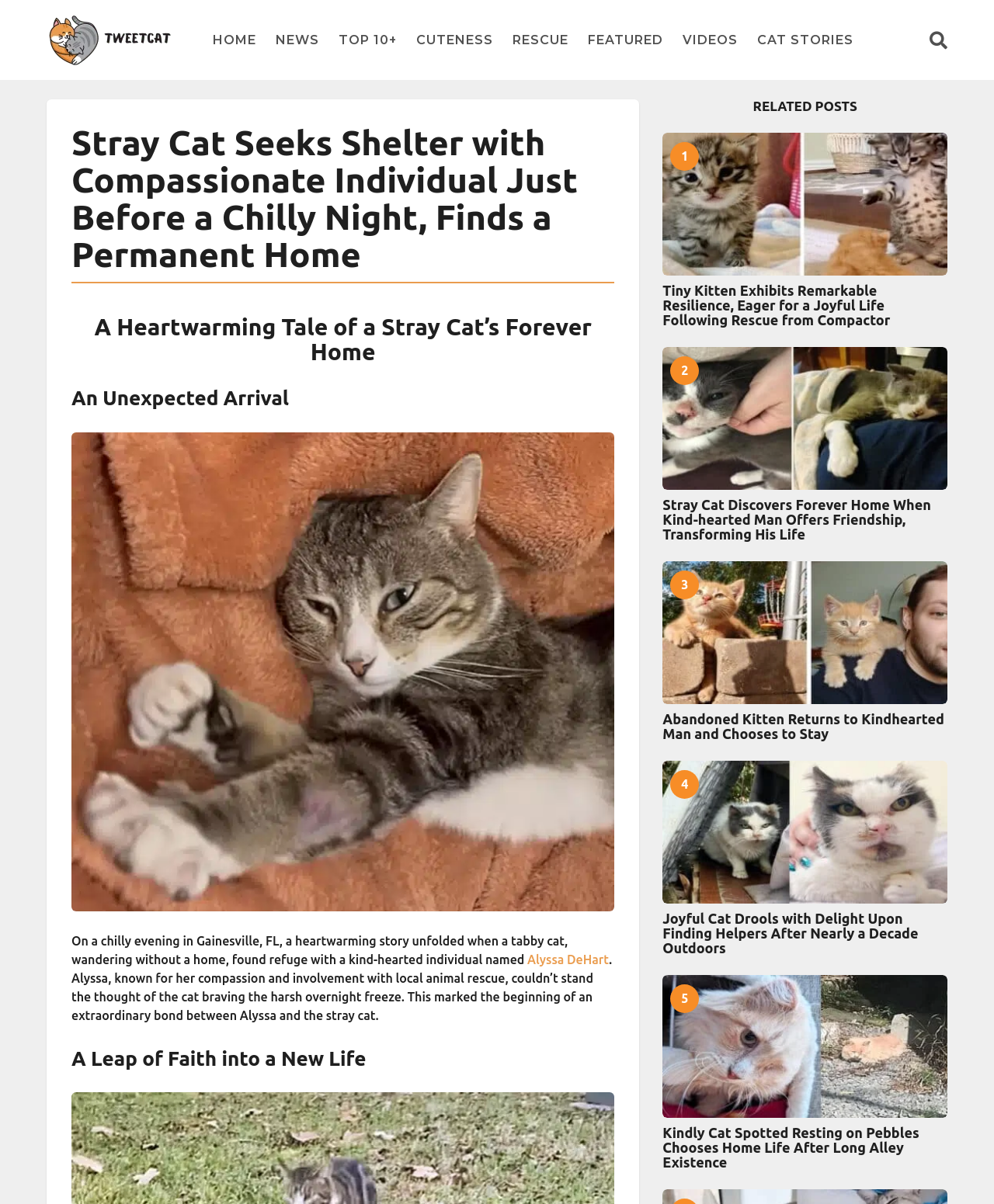Find the bounding box coordinates of the element to click in order to complete the given instruction: "Close the current page."

[0.971, 0.832, 0.992, 0.849]